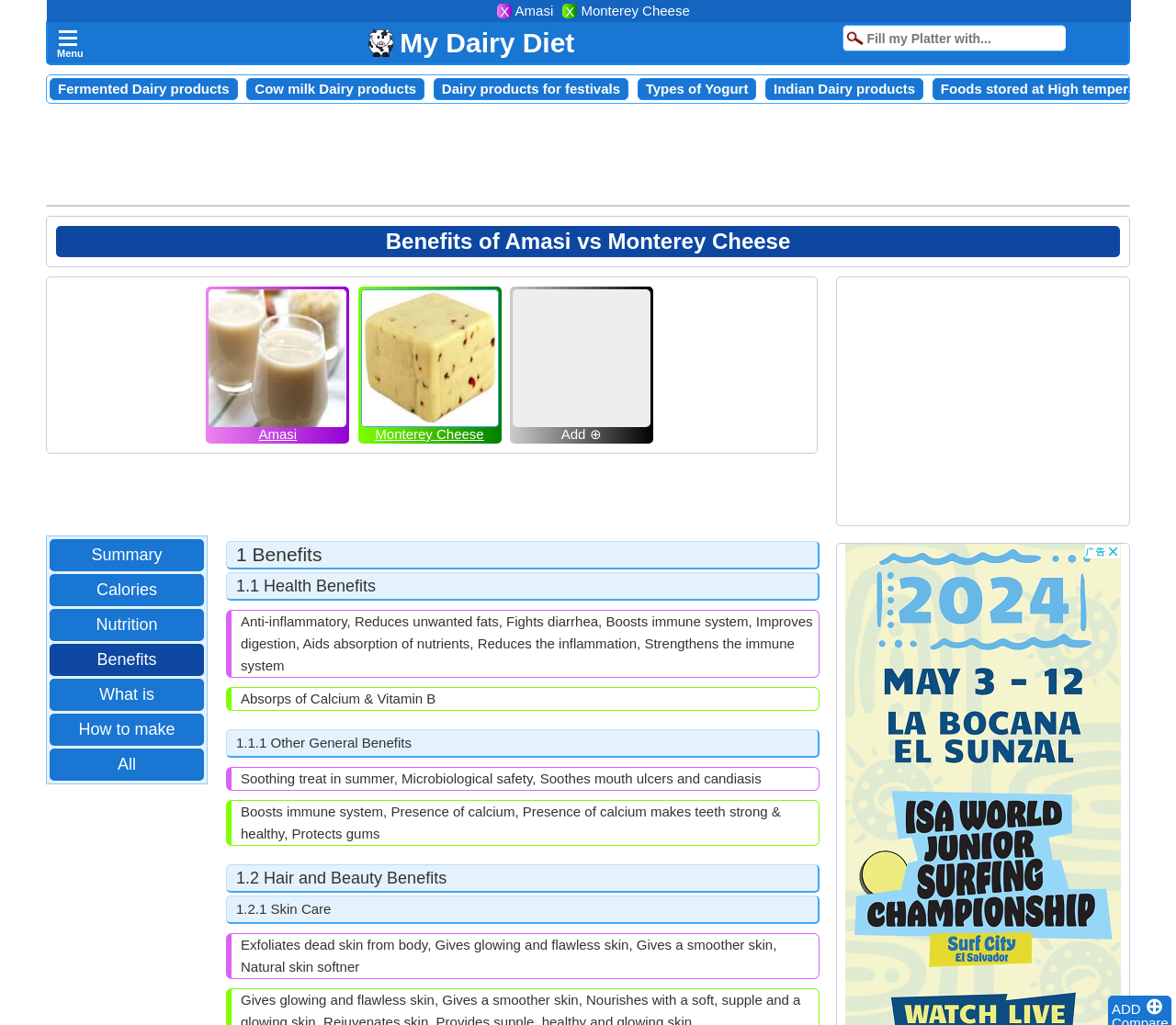Could you locate the bounding box coordinates for the section that should be clicked to accomplish this task: "Click the 'Amasi' link".

[0.22, 0.411, 0.252, 0.431]